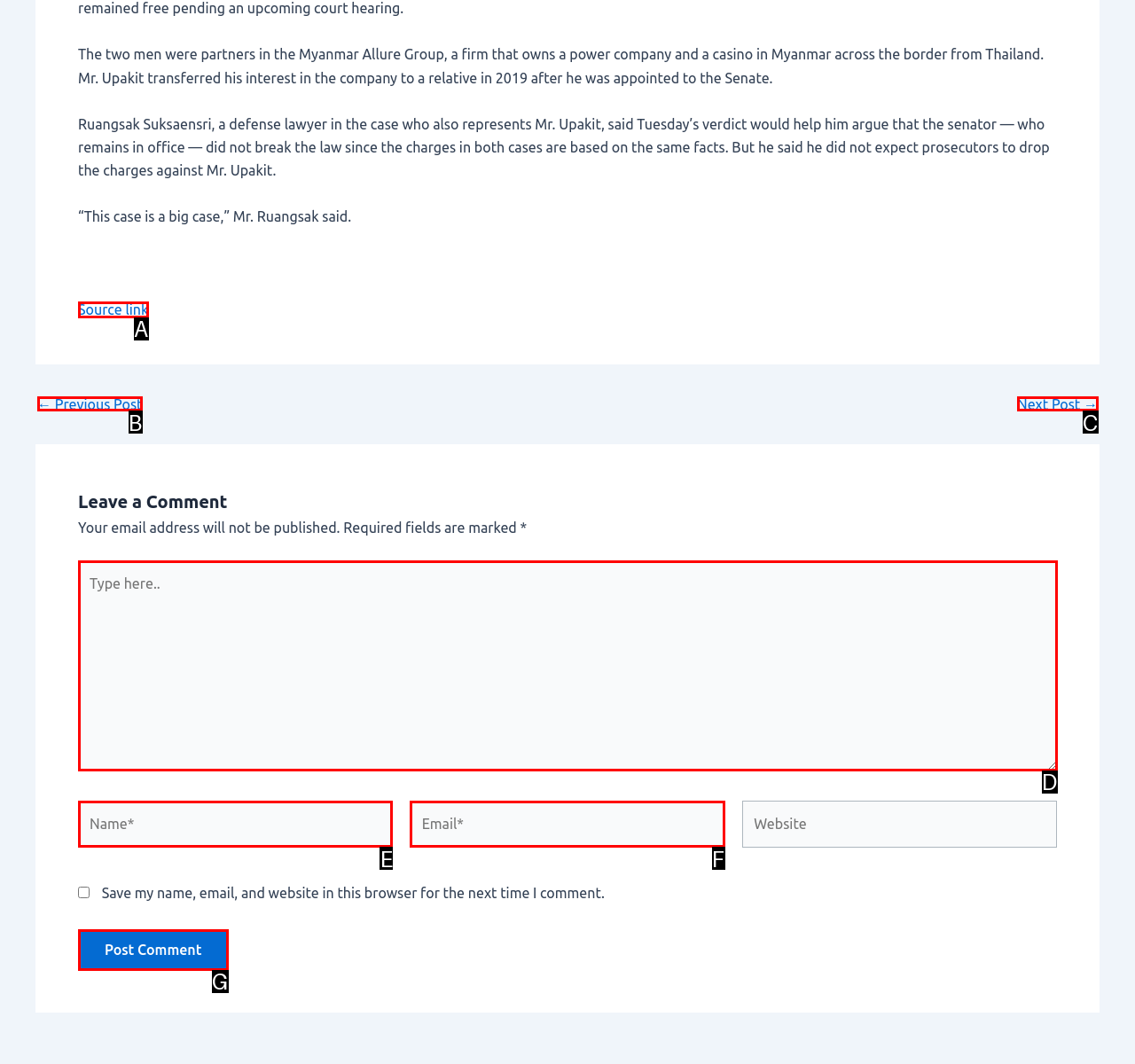Identify the letter of the UI element that fits the description: Source link
Respond with the letter of the option directly.

A